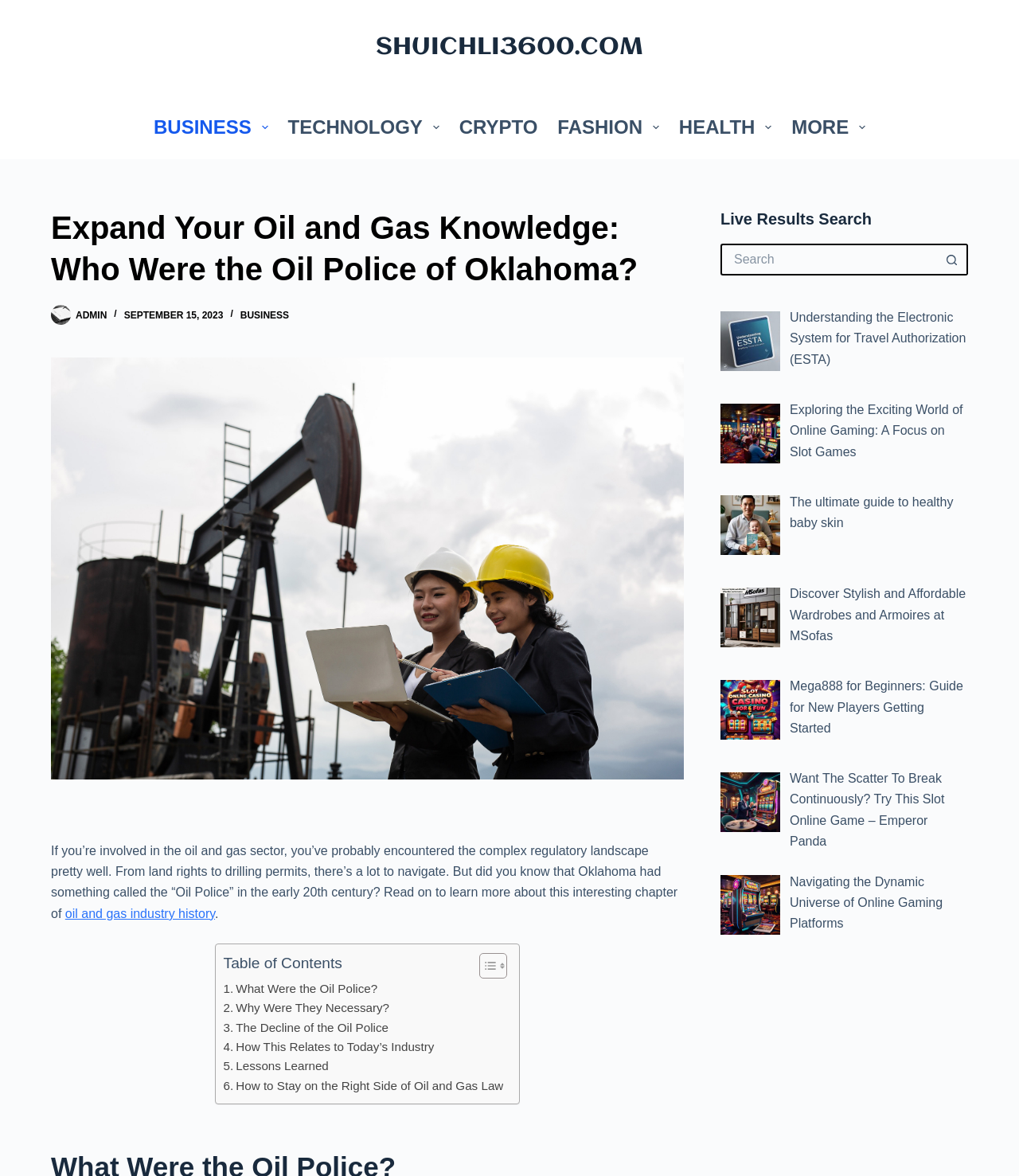How many links are in the 'Live Results Search' section?
Please look at the screenshot and answer in one word or a short phrase.

6